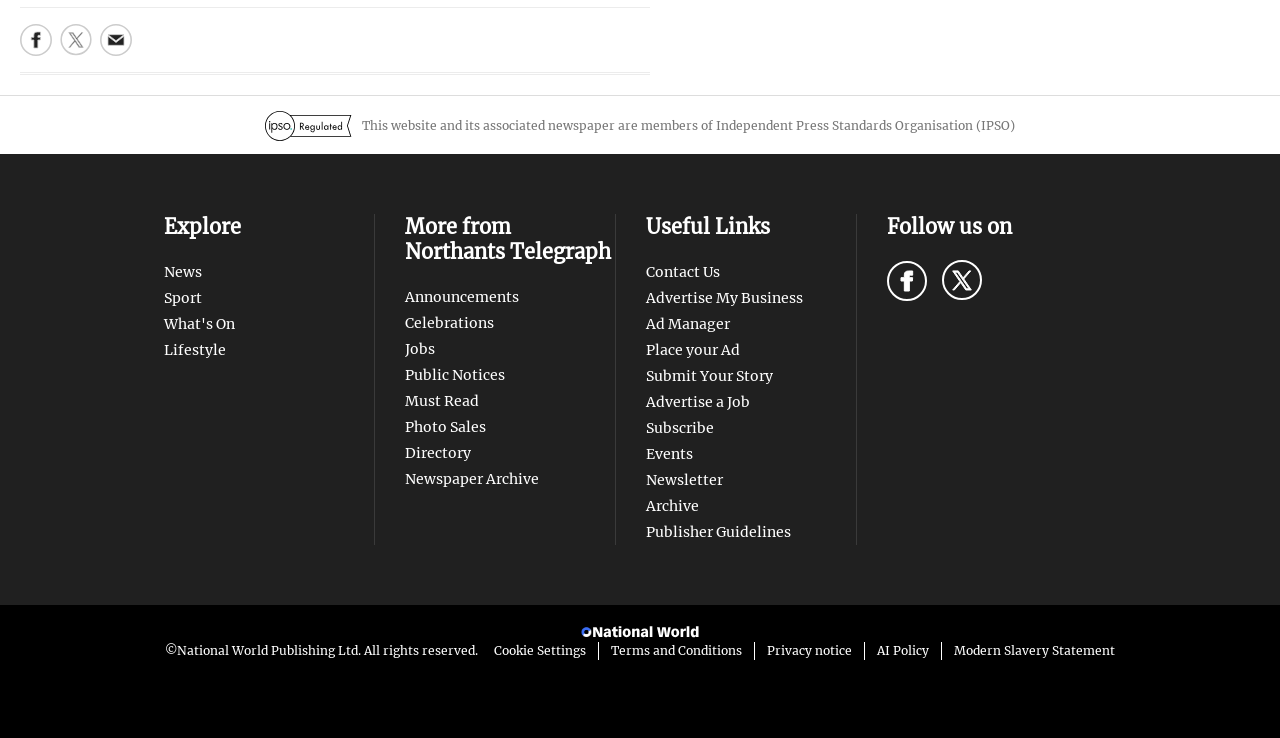Provide a brief response to the question below using one word or phrase:
What is the name of the newspaper associated with this website?

Northamptonshire Telegraph